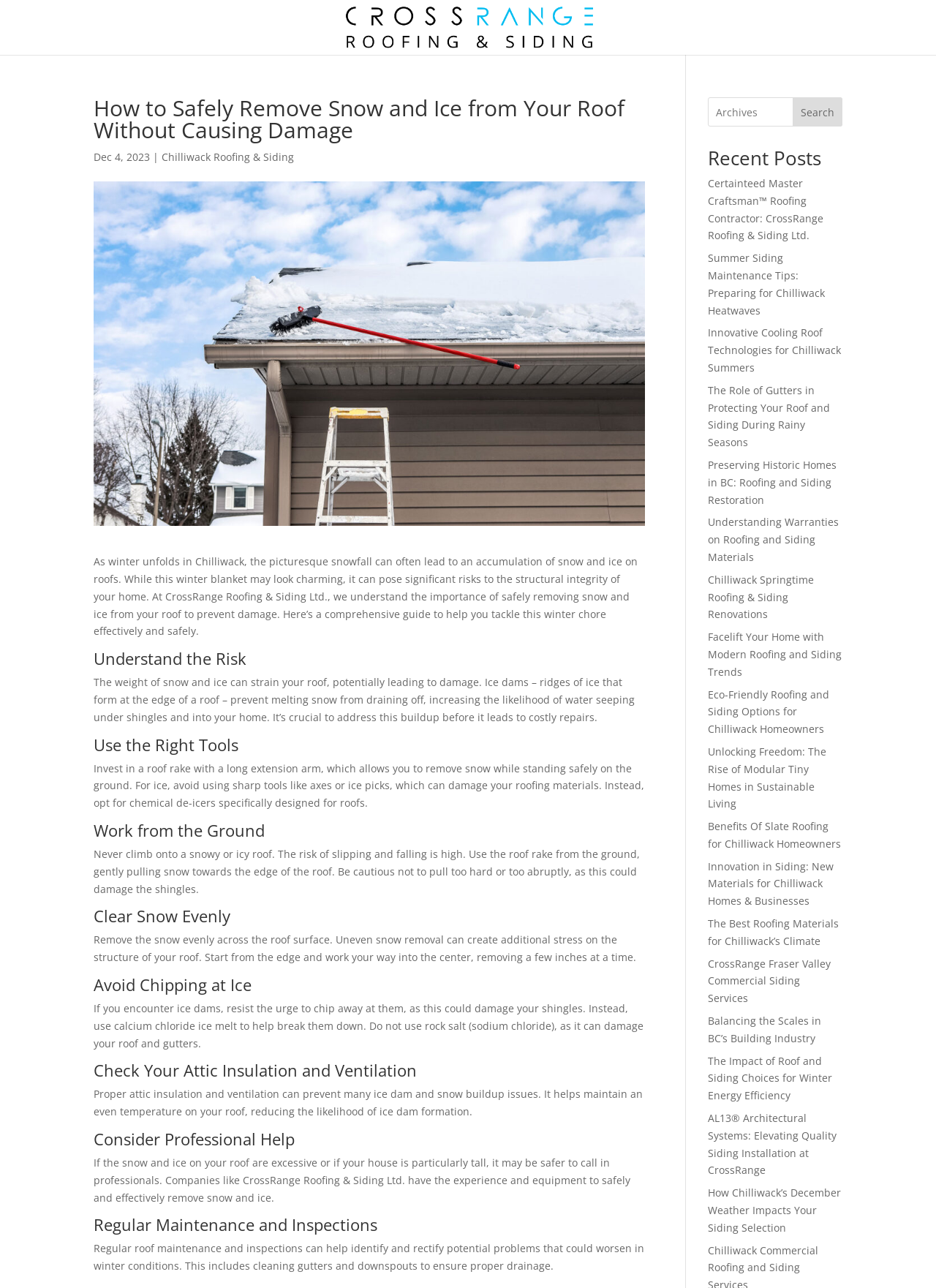What should you avoid using to remove ice from a roof? Observe the screenshot and provide a one-word or short phrase answer.

Sharp tools like axes or ice picks